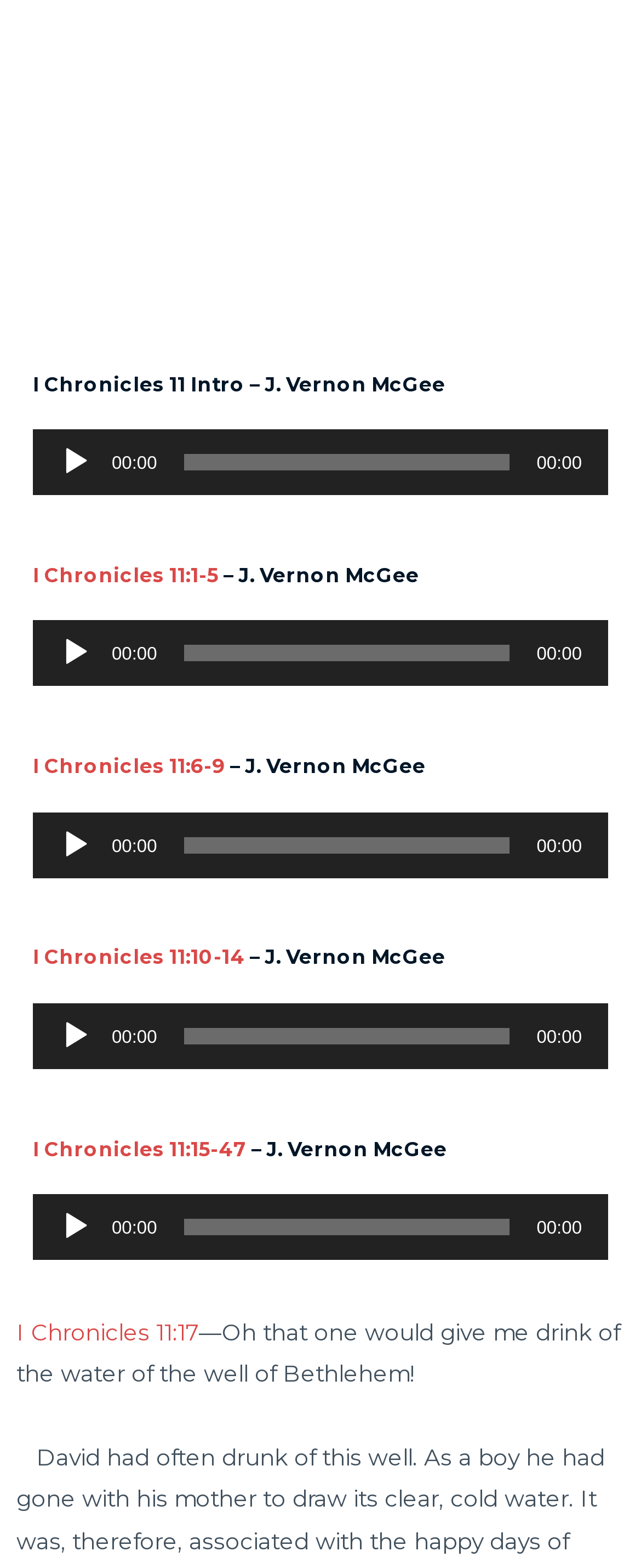What is the initial time displayed on the third timer?
Please answer the question as detailed as possible.

The third timer element has a StaticText element with the text '00:00', so the initial time displayed on the third timer is '00:00'.